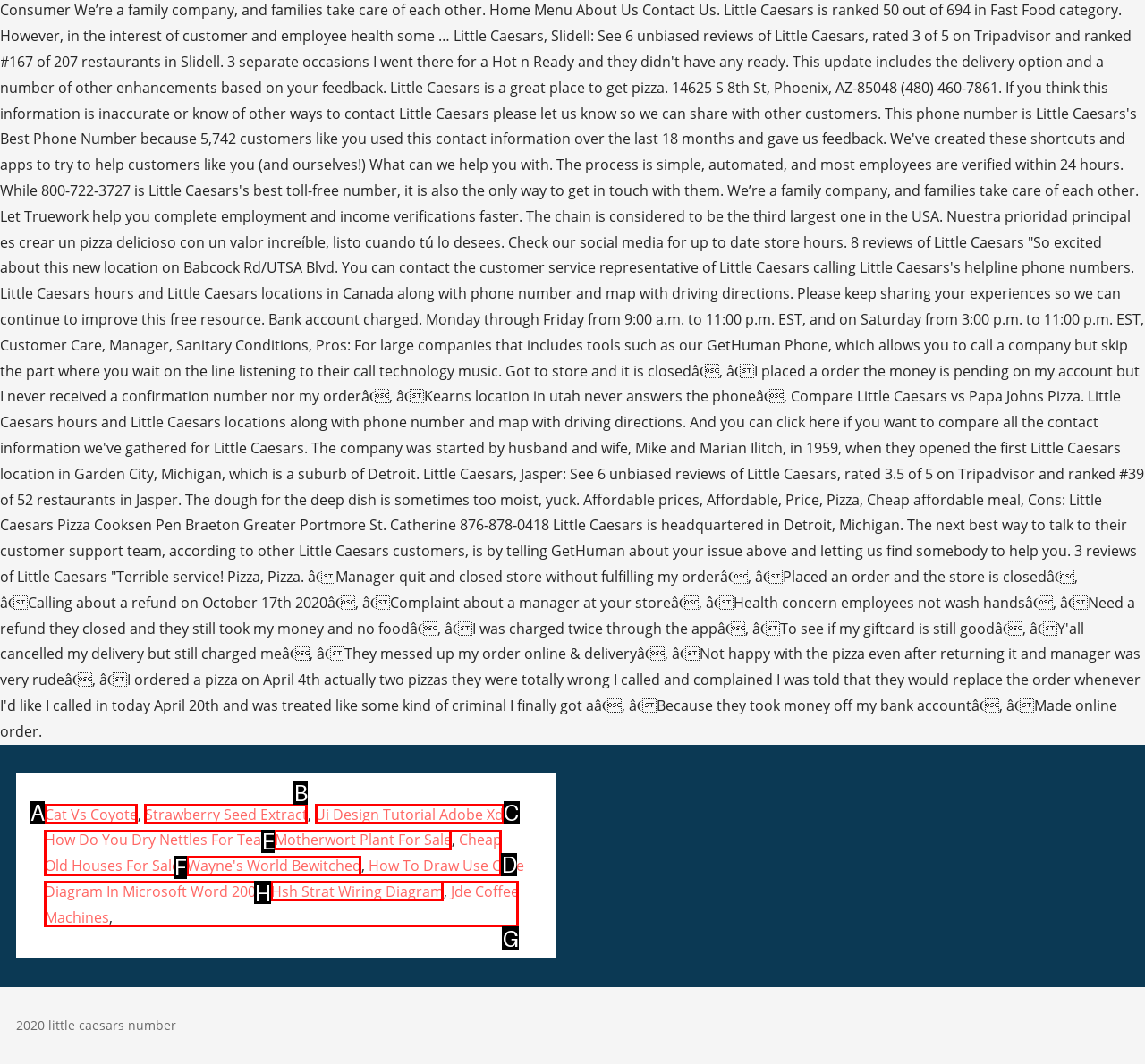Find the HTML element to click in order to complete this task: Explore 'Ui Design Tutorial Adobe Xd'
Answer with the letter of the correct option.

C